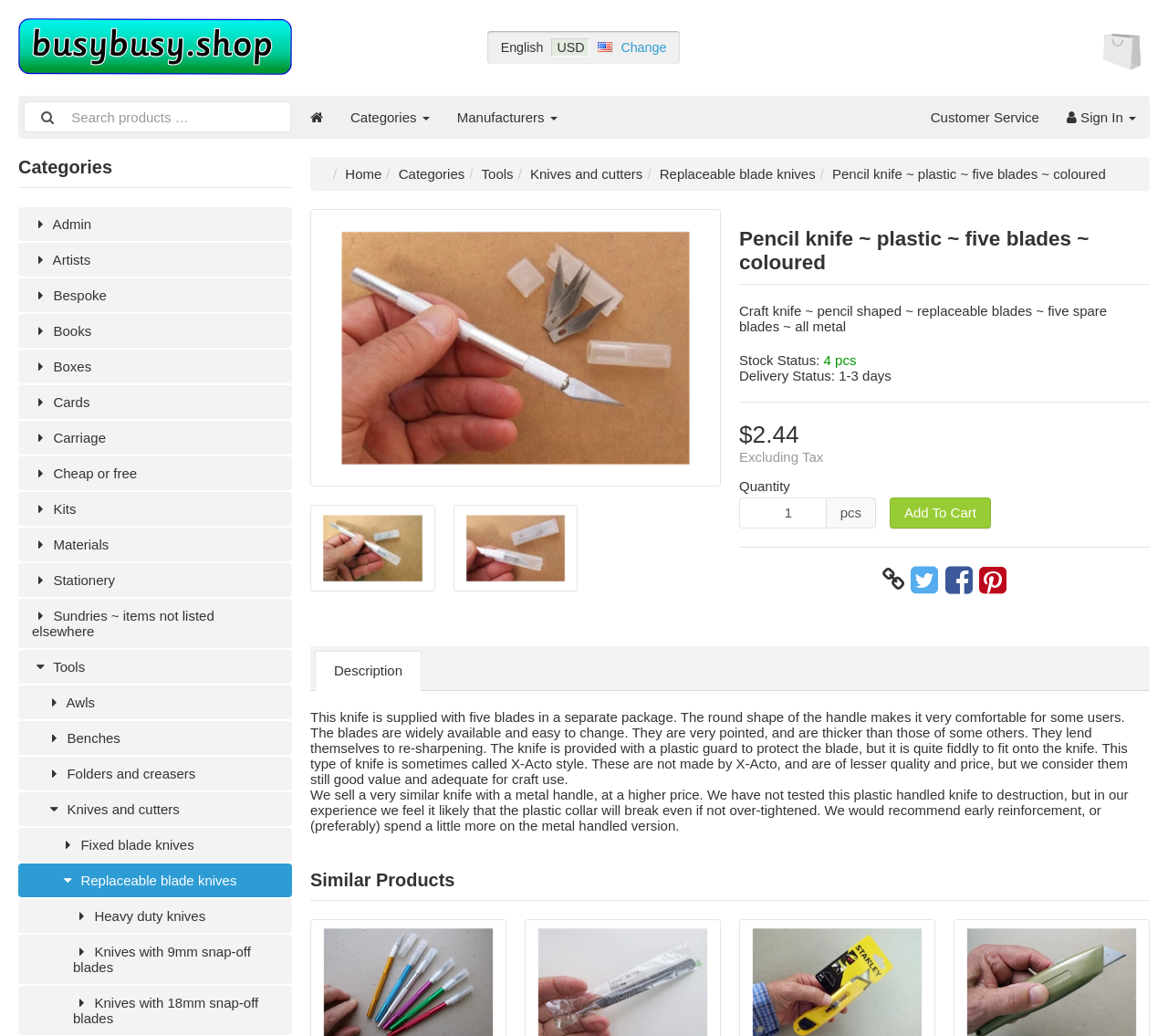Consider the image and give a detailed and elaborate answer to the question: 
How many spare blades come with the pencil knife?

I found the answer by reading the product description, which states that the pencil knife is supplied with five blades in a separate package.